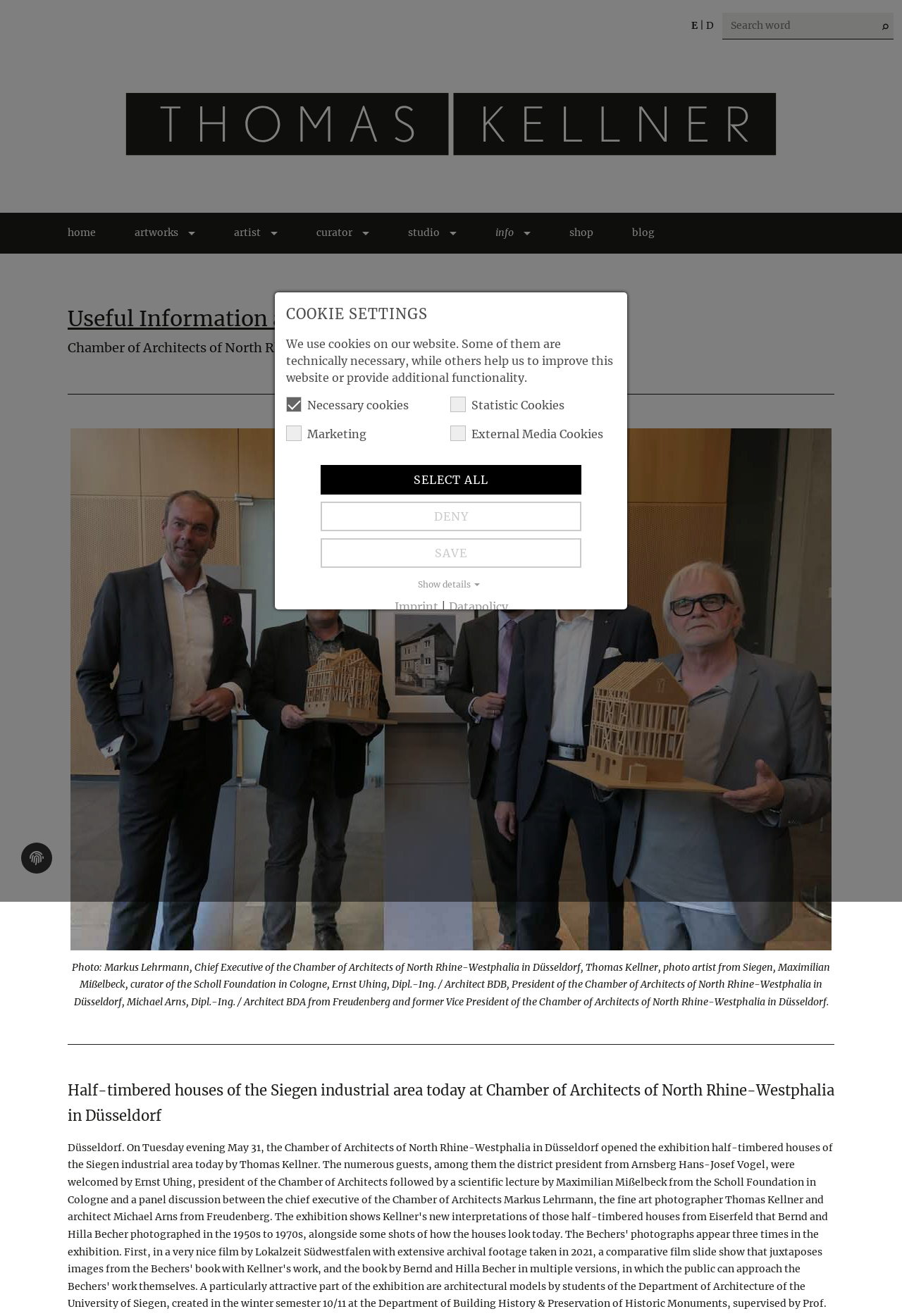Determine the bounding box coordinates of the element that should be clicked to execute the following command: "Visit the home page".

[0.066, 0.165, 0.116, 0.189]